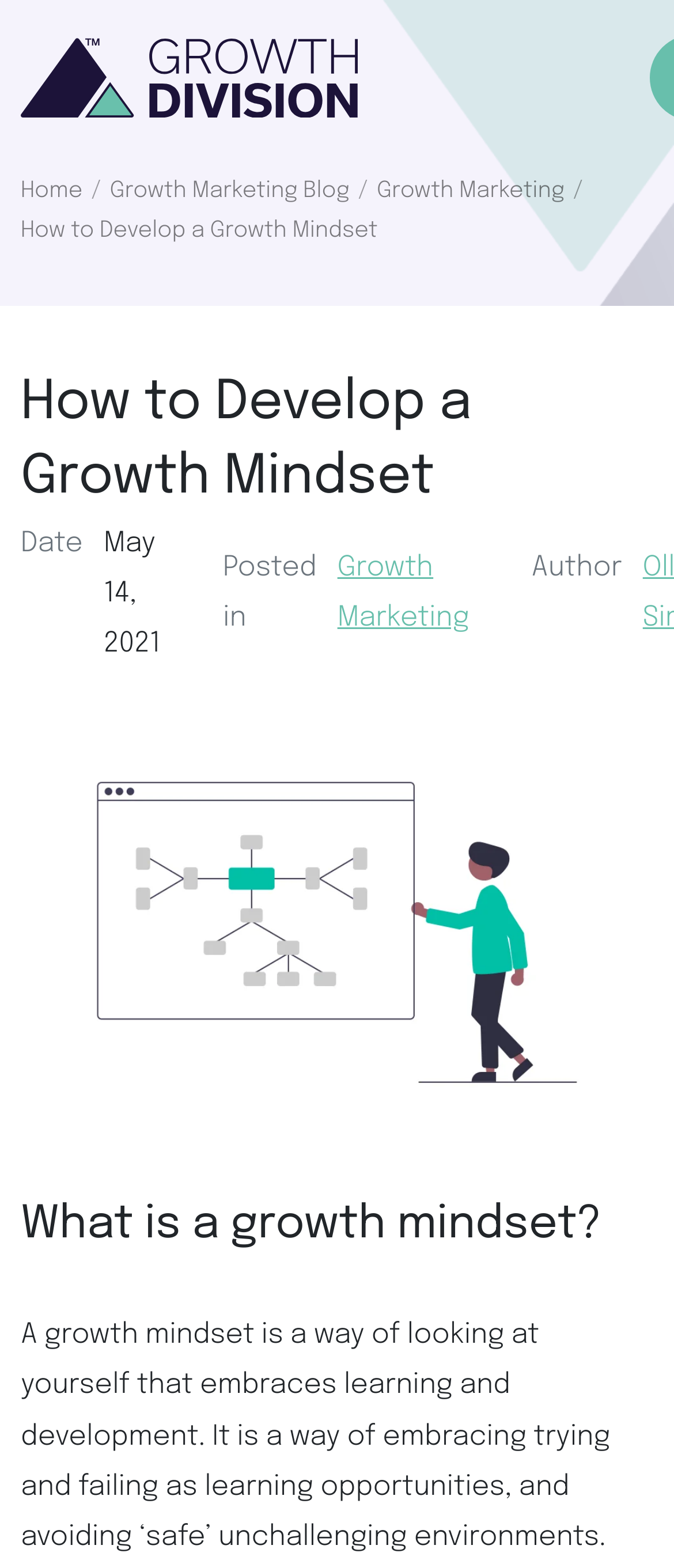Extract the primary headline from the webpage and present its text.

How to Develop a Growth Mindset